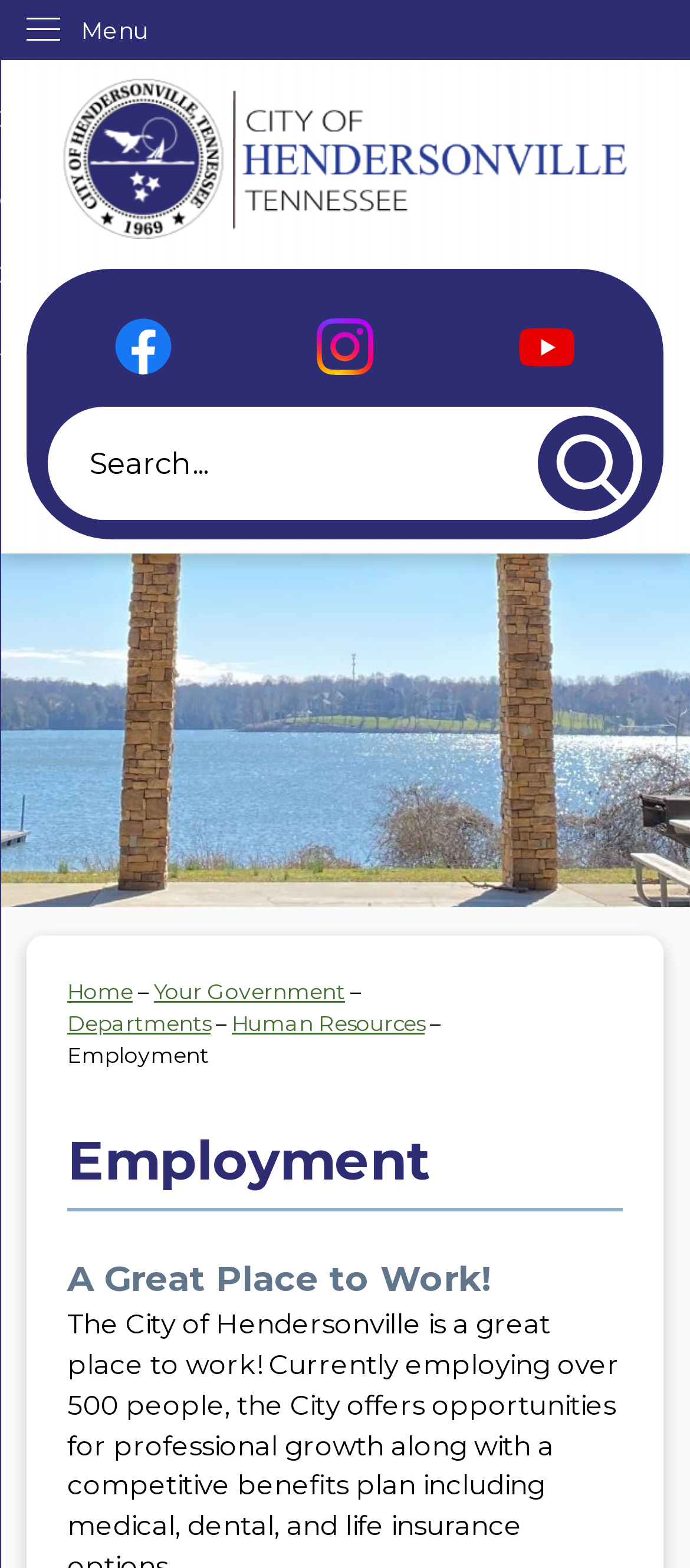Please locate the bounding box coordinates of the element that should be clicked to complete the given instruction: "visit the Council on Library and Information Resources website".

None